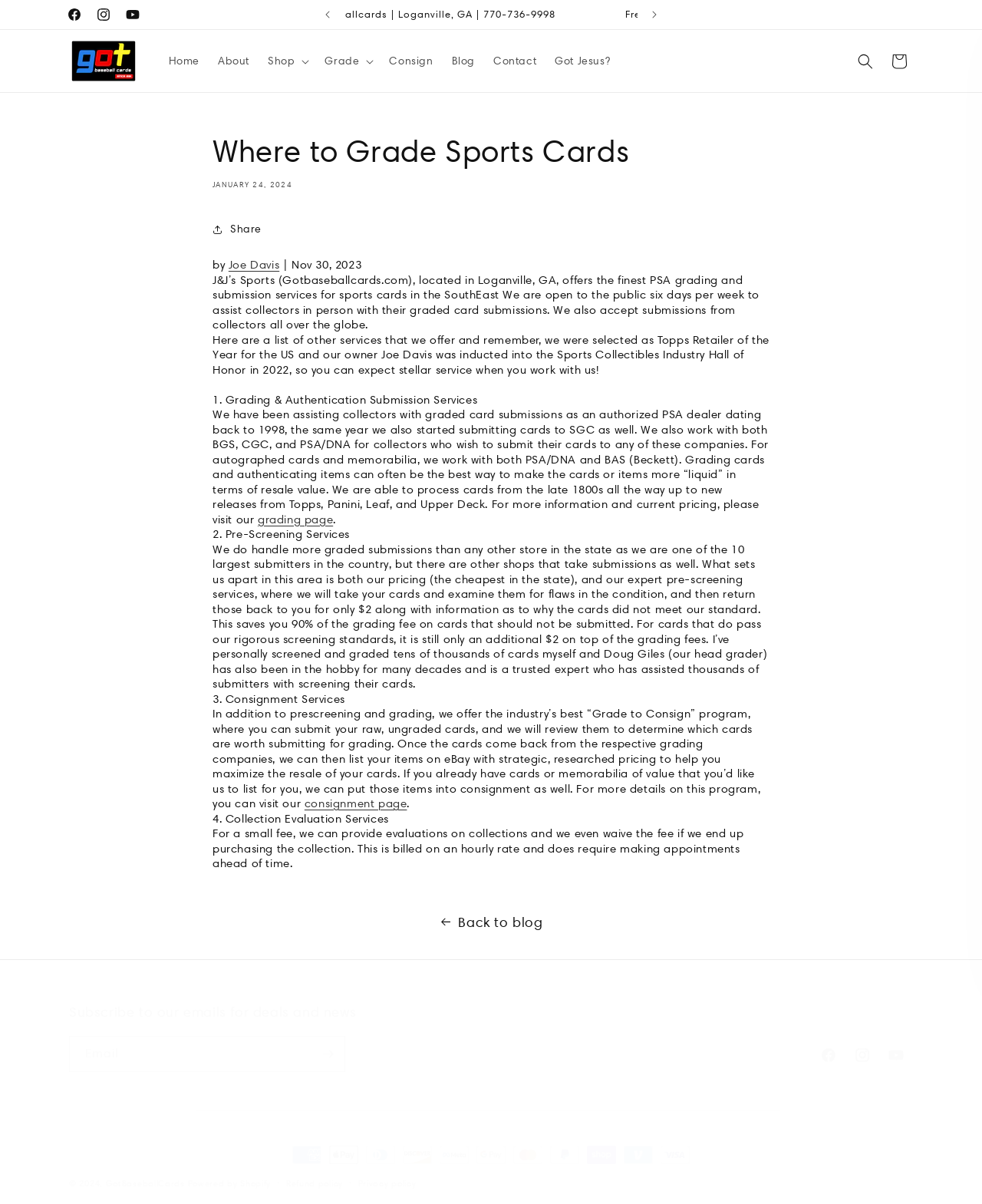Determine the bounding box coordinates of the area to click in order to meet this instruction: "Search for something".

[0.864, 0.037, 0.898, 0.065]